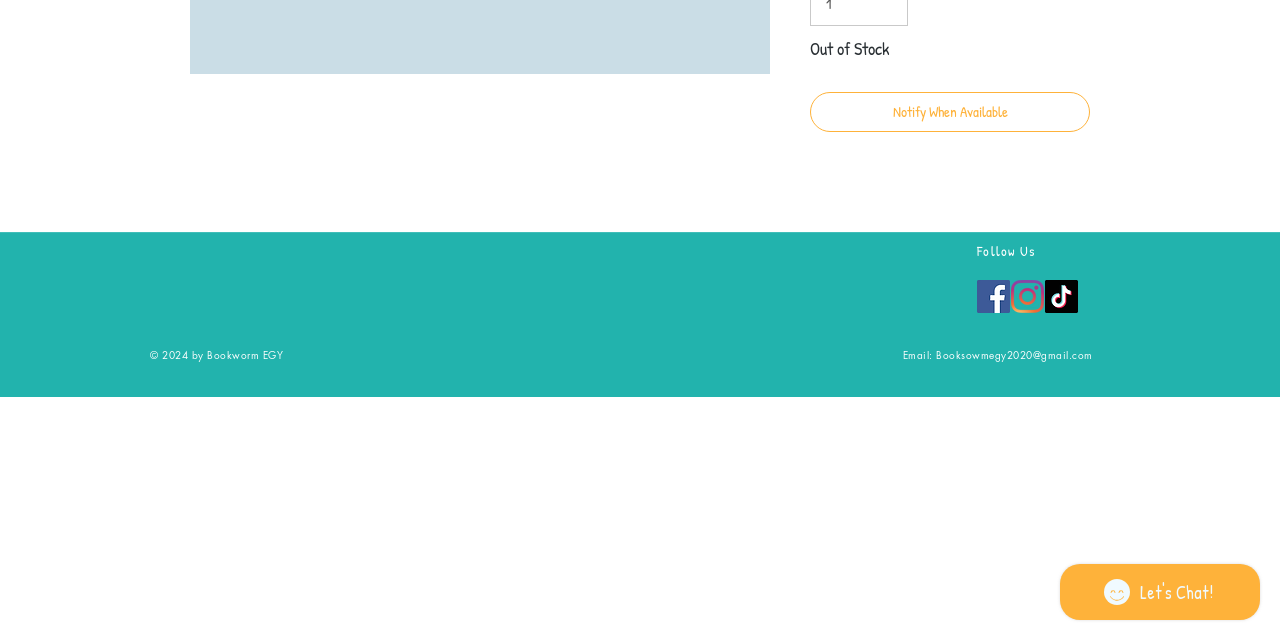Please find the bounding box for the following UI element description. Provide the coordinates in (top-left x, top-left y, bottom-right x, bottom-right y) format, with values between 0 and 1: Notify When Available

[0.633, 0.143, 0.852, 0.207]